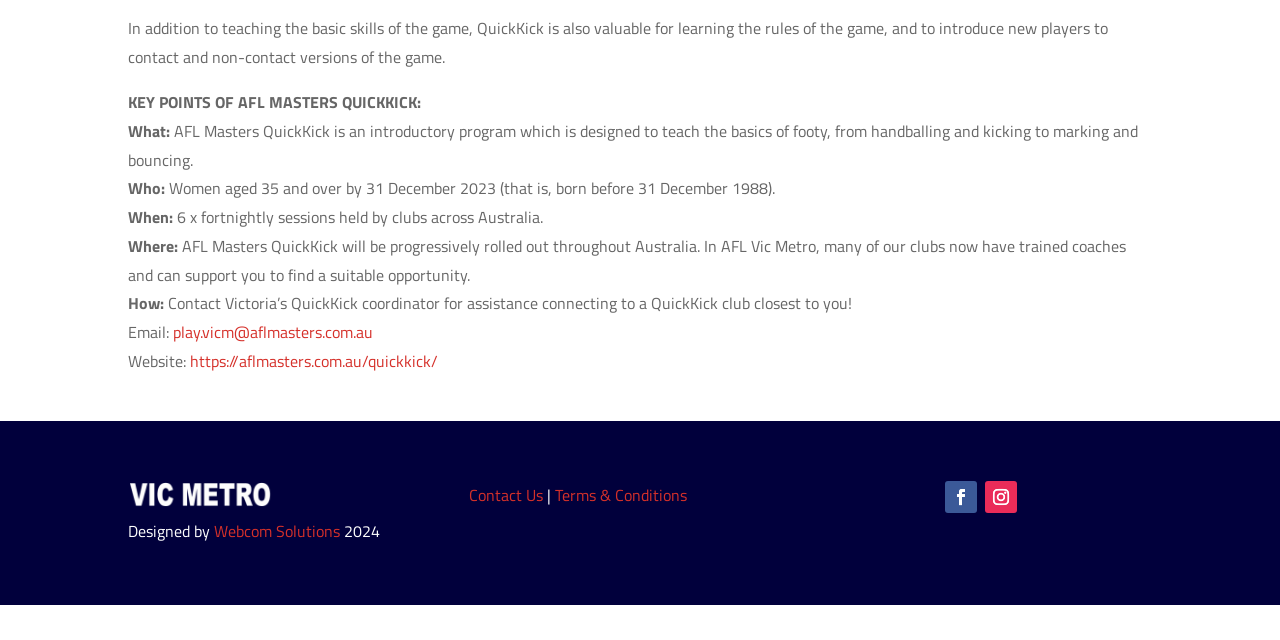Using the element description Webcom Solutions, predict the bounding box coordinates for the UI element. Provide the coordinates in (top-left x, top-left y, bottom-right x, bottom-right y) format with values ranging from 0 to 1.

[0.167, 0.81, 0.266, 0.848]